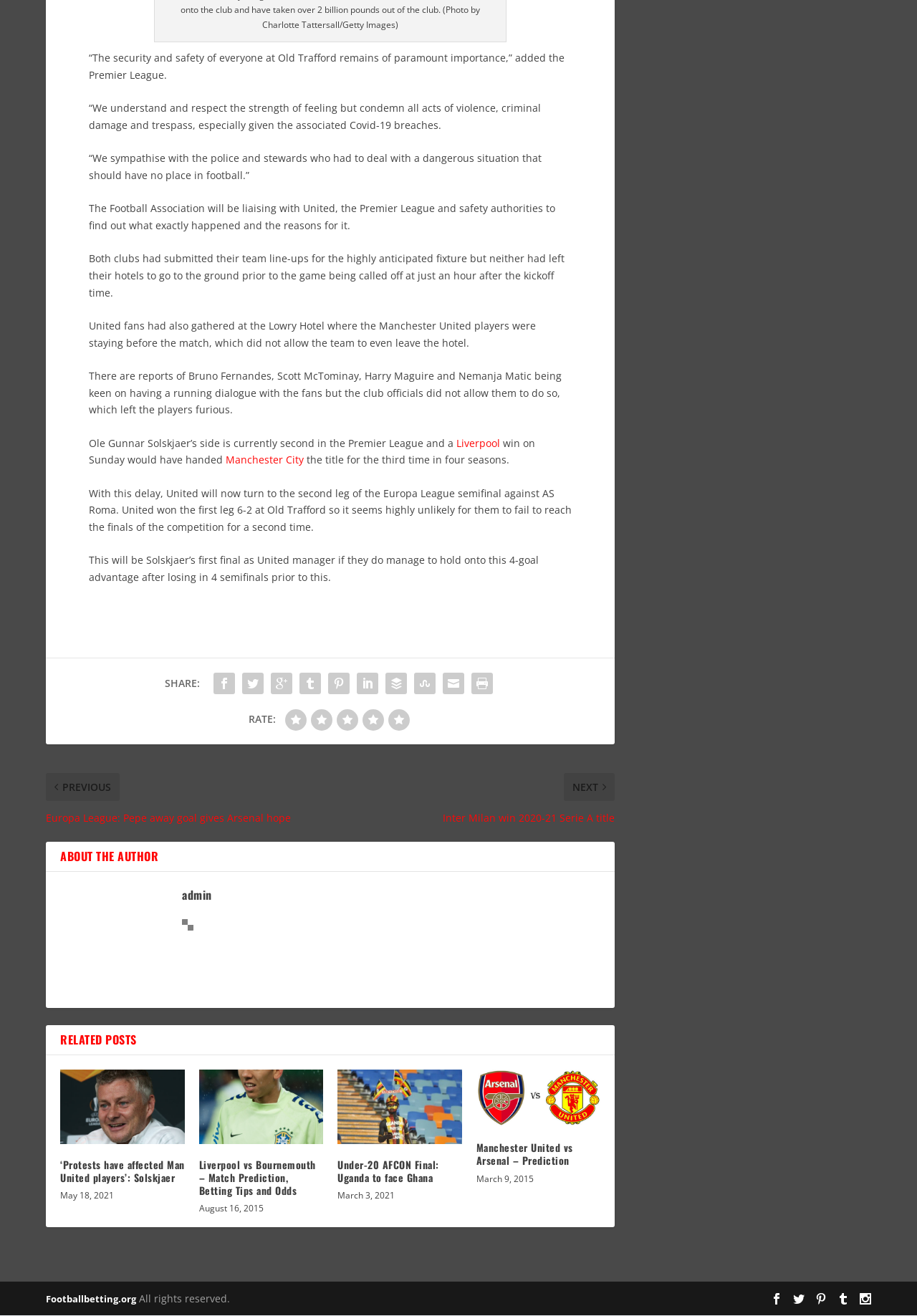What is the rating system used on this webpage?
Based on the image, answer the question with as much detail as possible.

The webpage has a rating system with 5 images of stars, labeled 1 to 5, indicating that users can rate content on a scale of 1 to 5 stars.